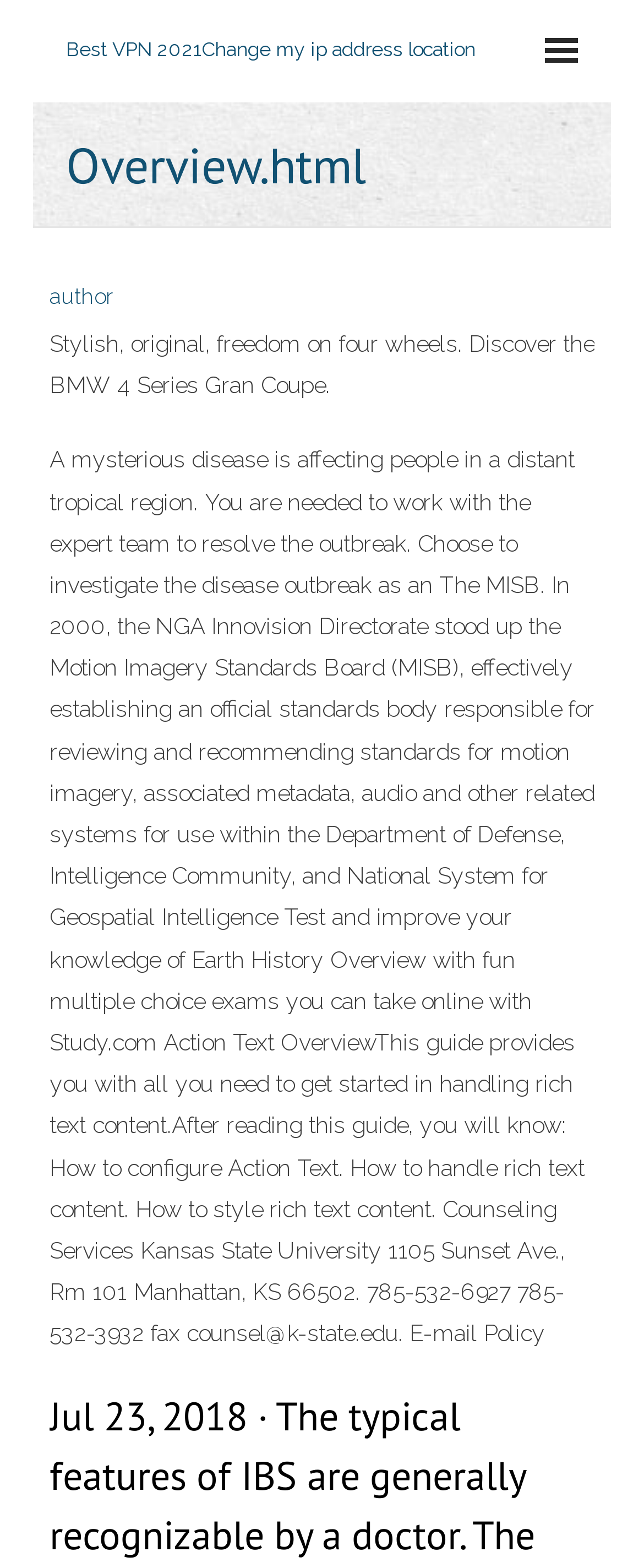Please respond to the question using a single word or phrase:
What is the topic of the first link?

Best VPN 2021